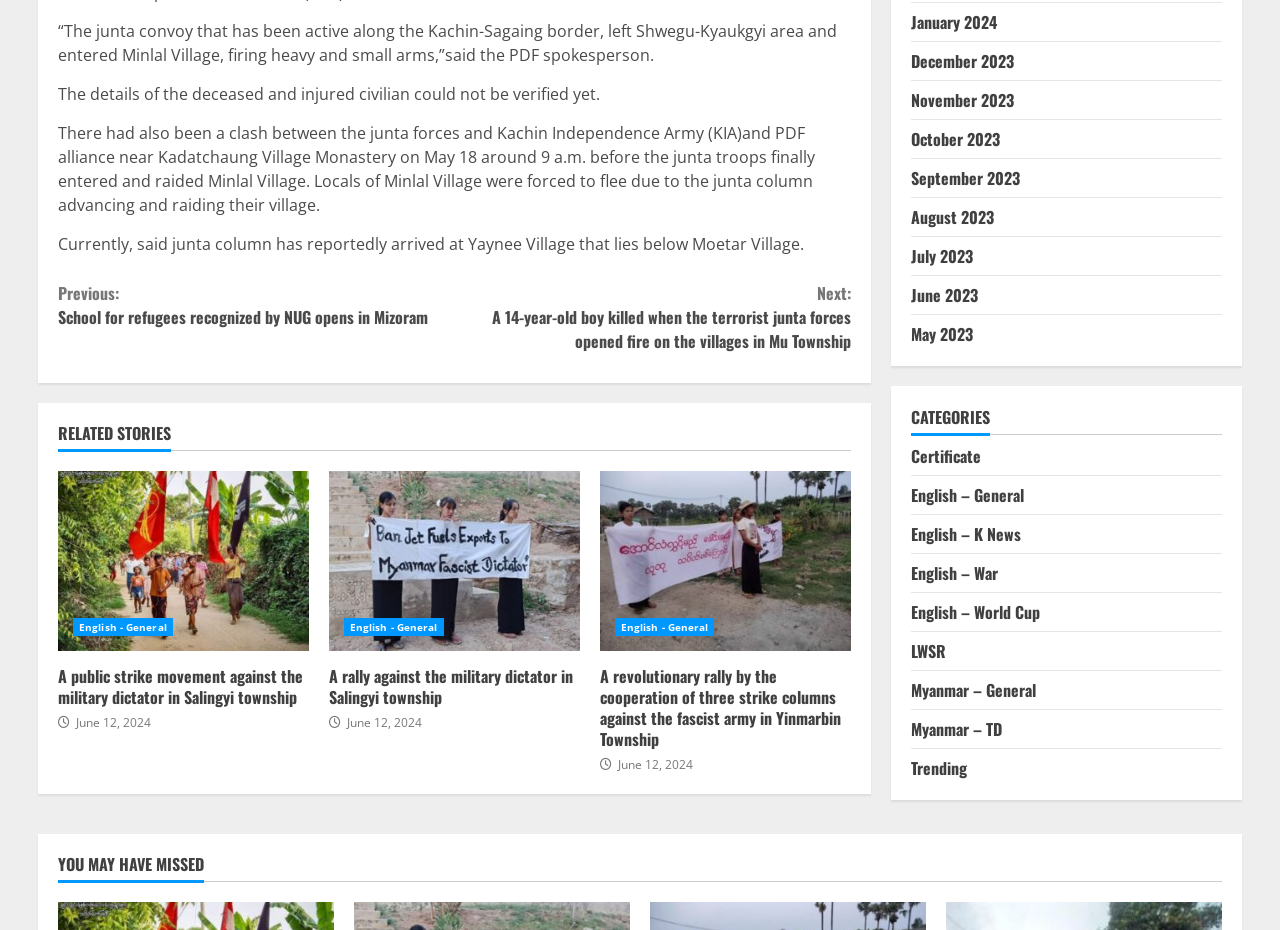Provide a one-word or brief phrase answer to the question:
What is the date of the article 'A revolutionary rally by the cooperation of three strike columns against the fascist army in Yinmarbin Township'?

June 12, 2024